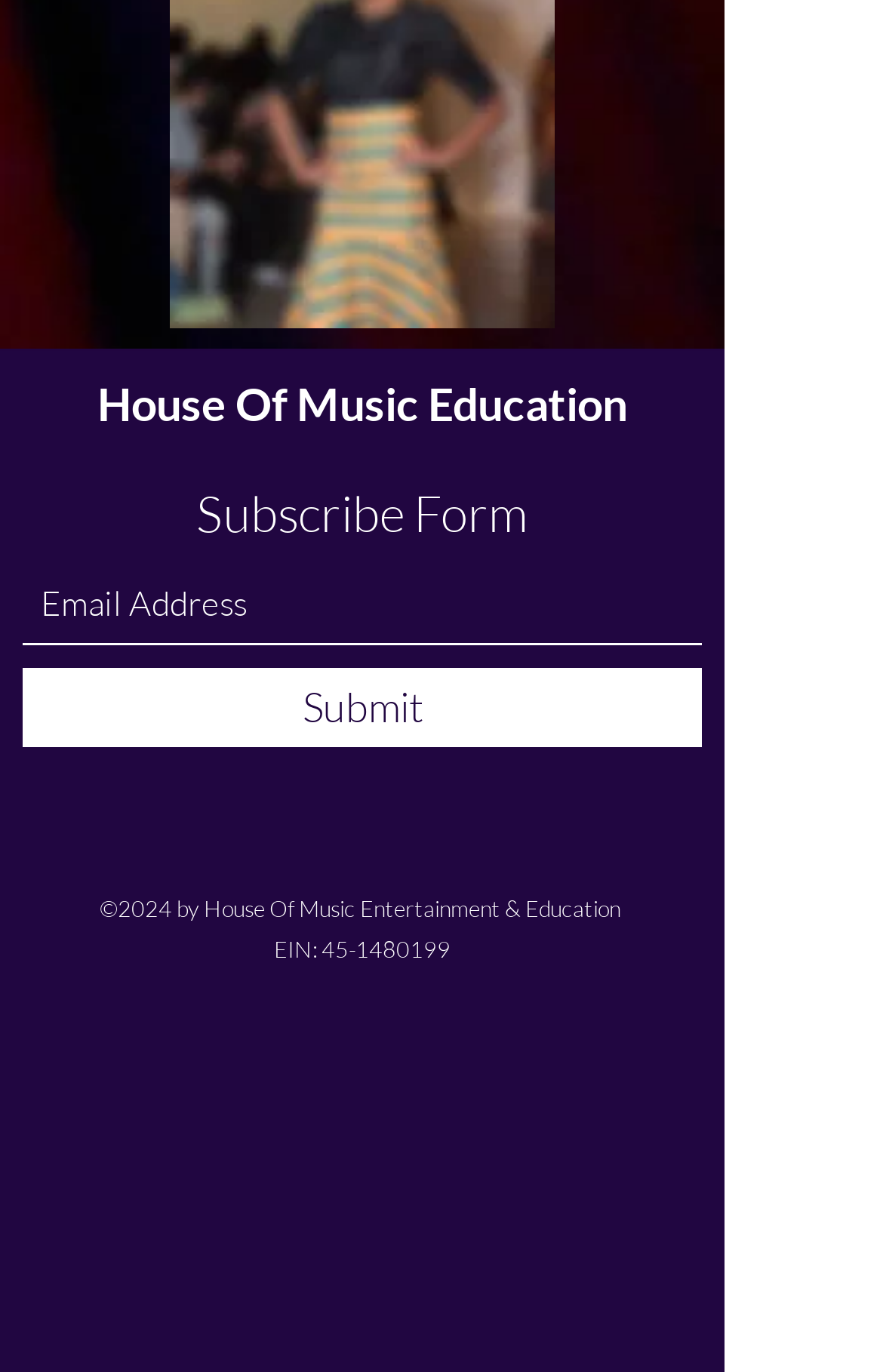What is the name of the organization?
From the image, provide a succinct answer in one word or a short phrase.

House Of Music Education